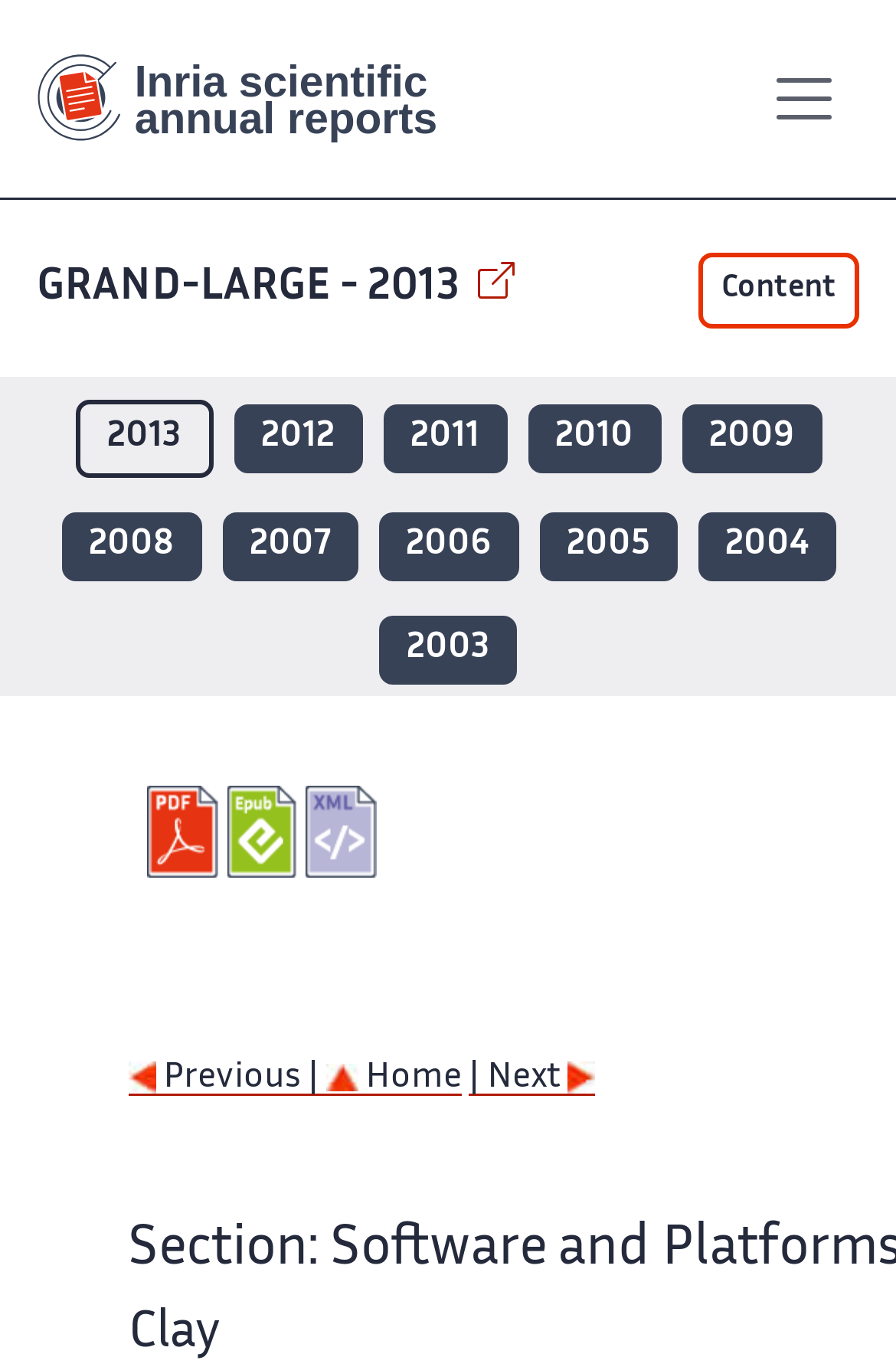Please find the bounding box coordinates of the element that you should click to achieve the following instruction: "Go to main content". The coordinates should be presented as four float numbers between 0 and 1: [left, top, right, bottom].

[0.446, 0.043, 0.564, 0.094]